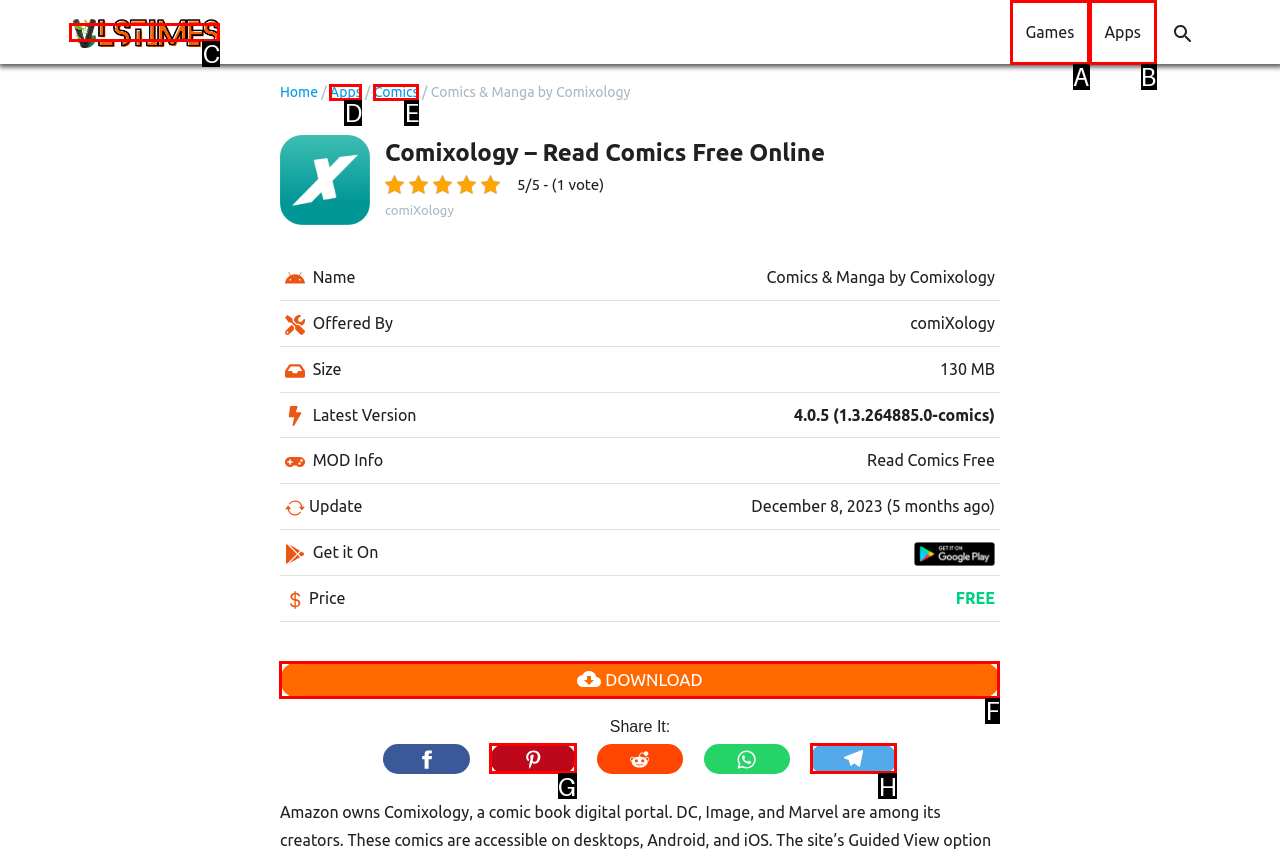Indicate the letter of the UI element that should be clicked to accomplish the task: Click on the 'Comics' link. Answer with the letter only.

E